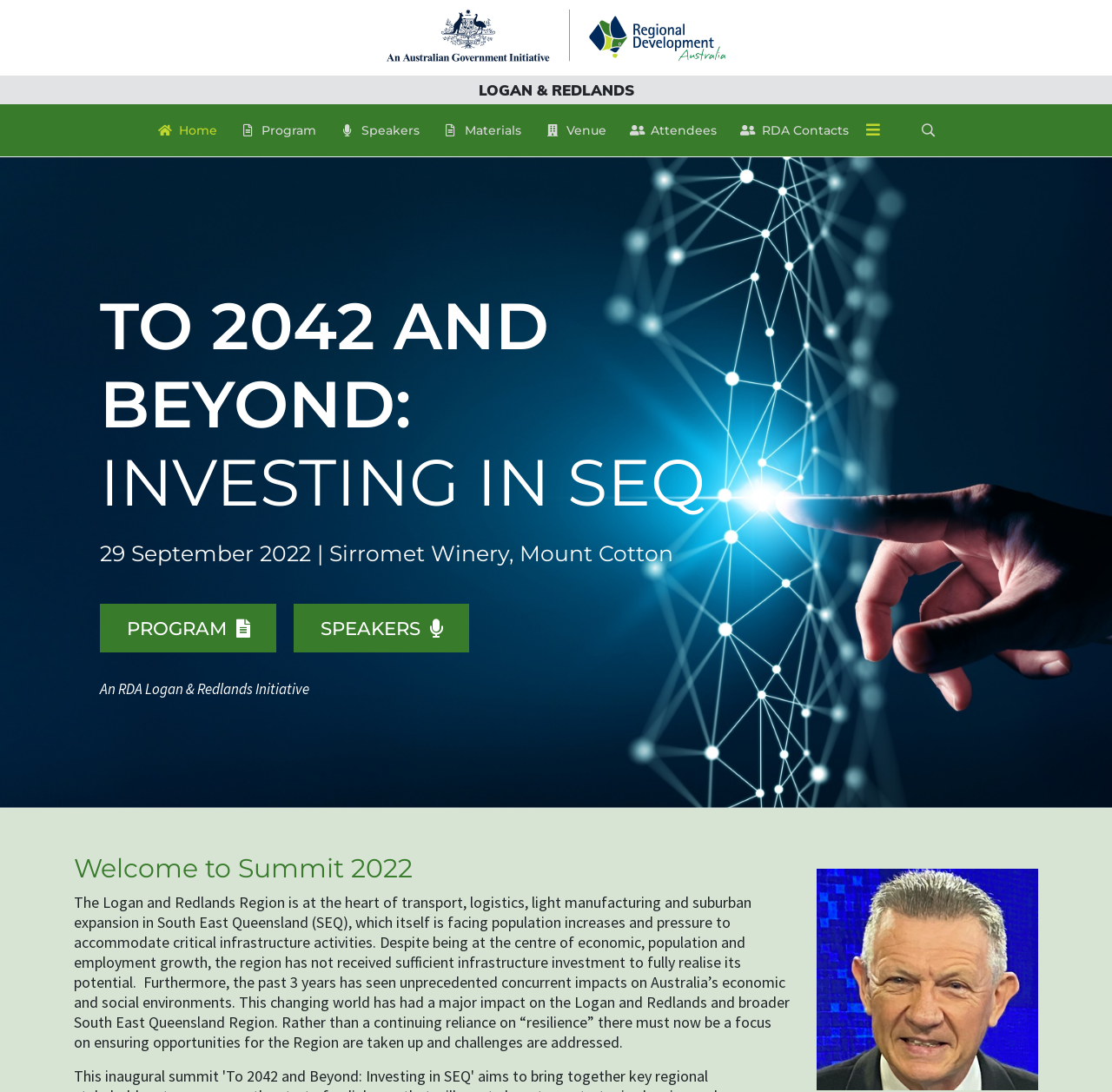Can you give a detailed response to the following question using the information from the image? What is the name of the chair?

The name of the chair is mentioned in the image description 'Gary Hardgrave, Chair'.